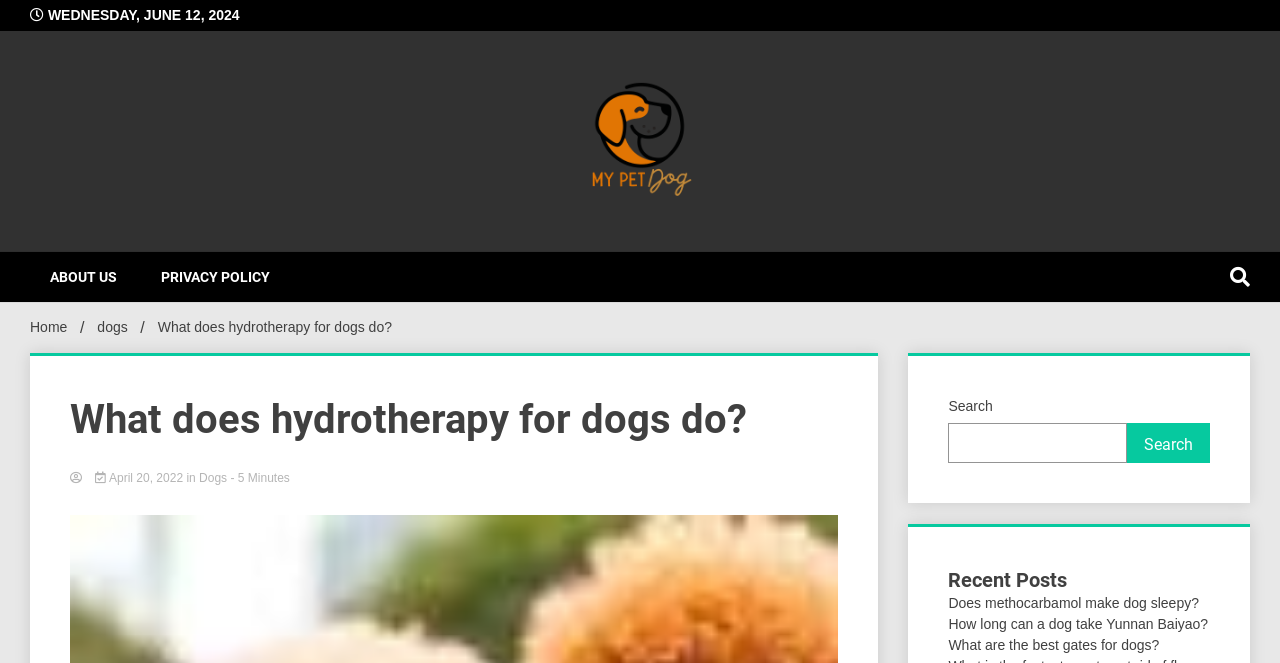Identify the bounding box coordinates for the element you need to click to achieve the following task: "Search for something". The coordinates must be four float values ranging from 0 to 1, formatted as [left, top, right, bottom].

[0.741, 0.638, 0.88, 0.698]